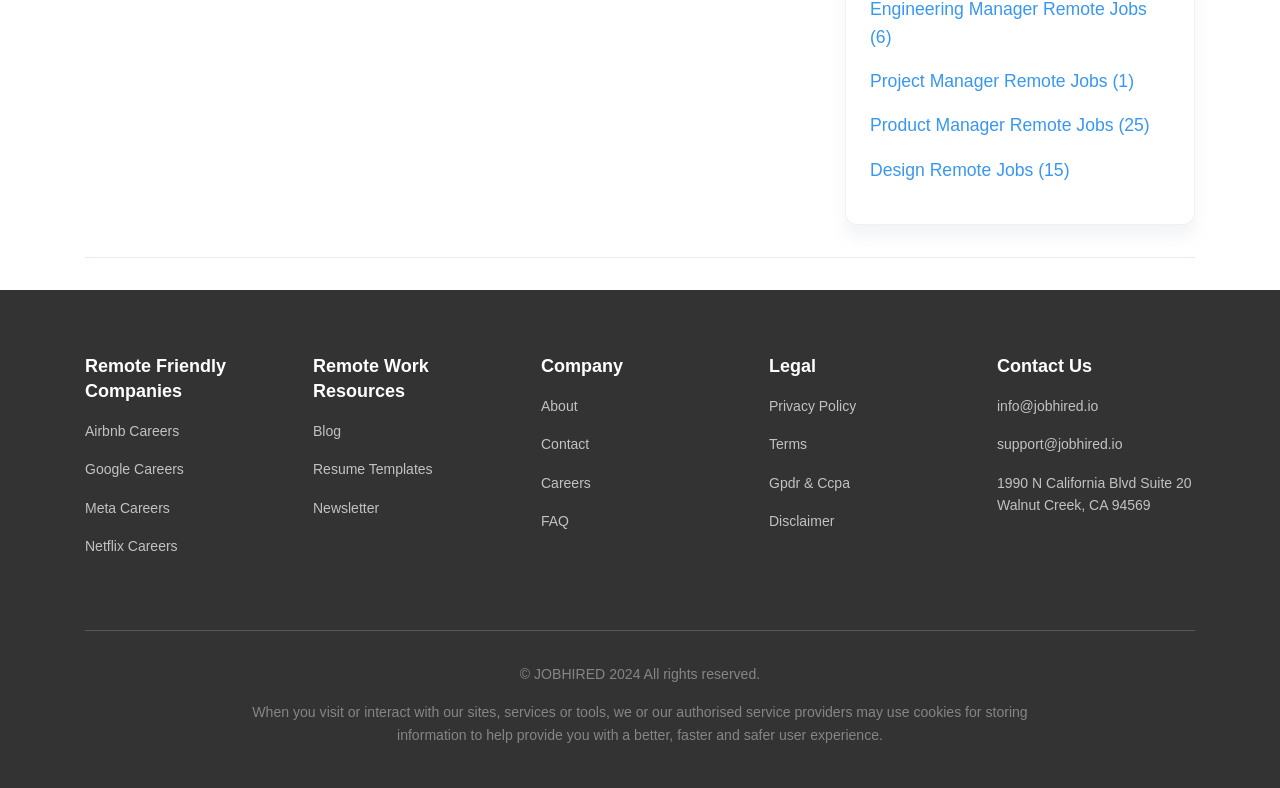Based on the element description: "Design Remote Jobs (15)", identify the bounding box coordinates for this UI element. The coordinates must be four float numbers between 0 and 1, listed as [left, top, right, bottom].

[0.68, 0.202, 0.836, 0.228]